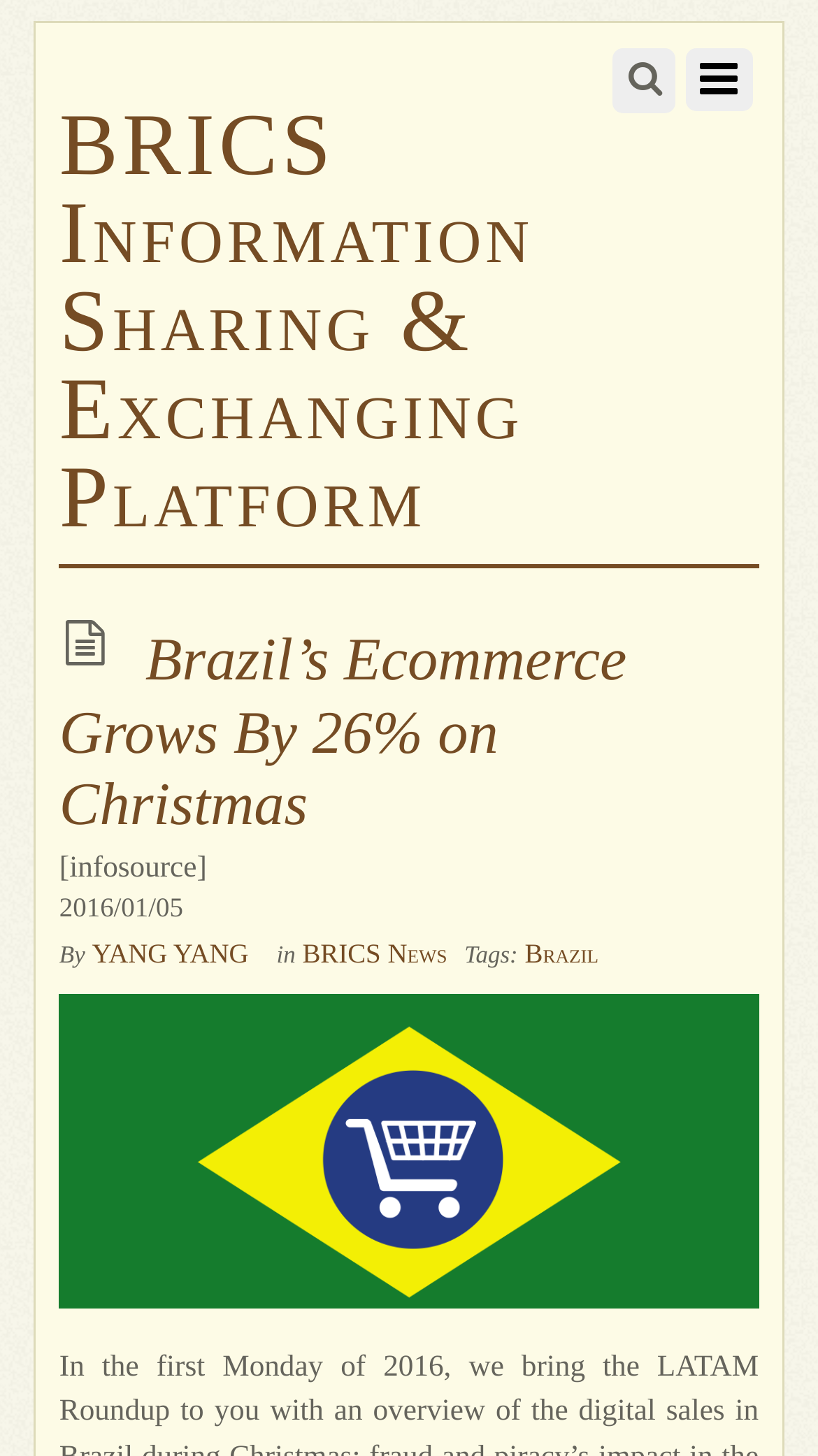Generate a comprehensive caption for the webpage you are viewing.

The webpage is about an article titled "Brazil's Ecommerce Grows By 26% on Christmas" on the BRICS Information Sharing & Exchanging Platform. At the top left, there is a link to the platform's homepage. Next to it, there is a search box with a label "Search". 

Below the search box, the article's title is displayed as a heading, followed by a link to the article itself. The article's metadata is presented in a row, including the source "[infosource]" on the left, the publication date "2016/01/05" in the middle, and the author "YANG YANG" and category "BRICS News" on the right. 

Further down, there are tags related to the article, including "Brazil". The main content of the article is accompanied by a large image, which takes up most of the page's width, located at the bottom of the page.